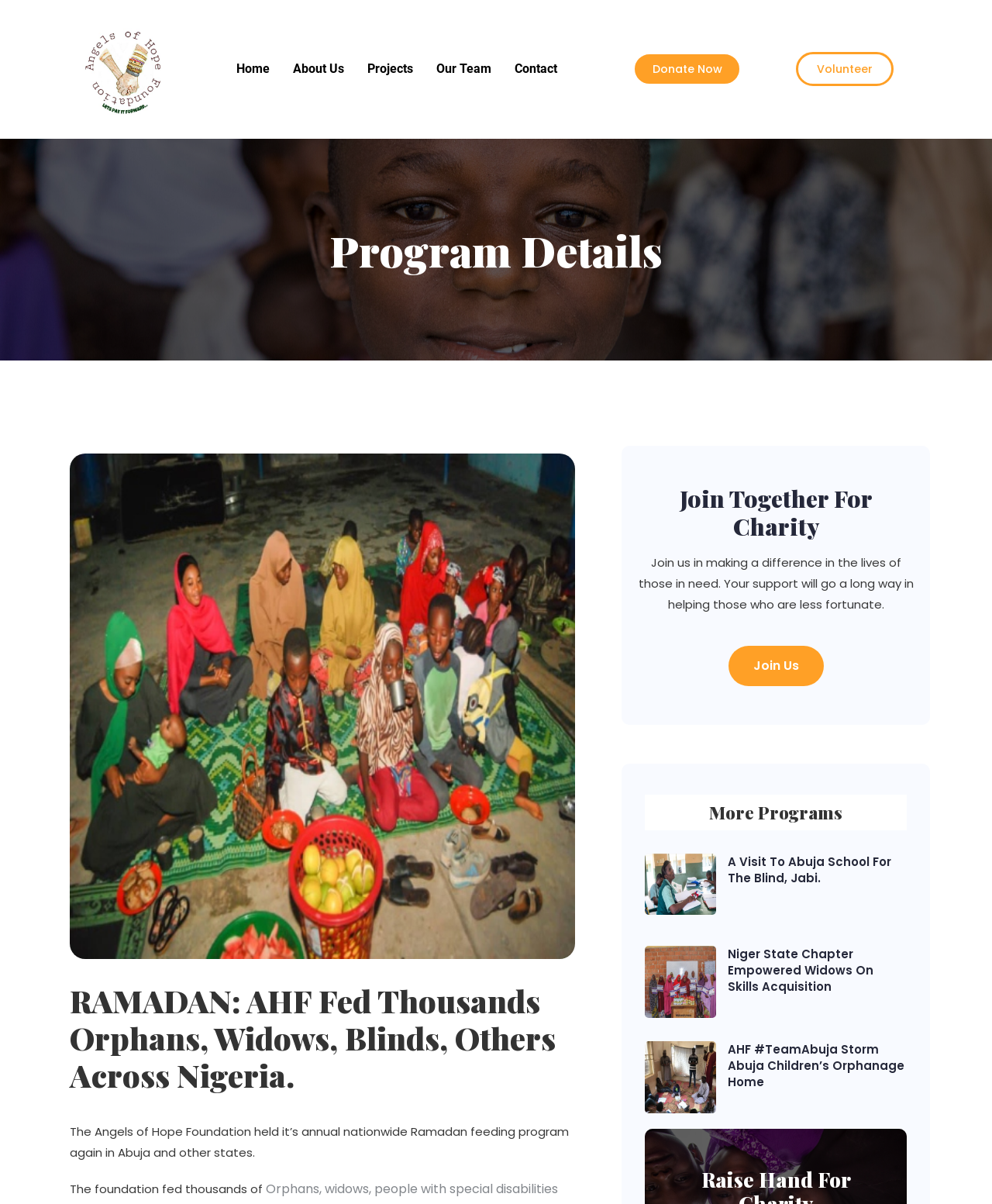Using the format (top-left x, top-left y, bottom-right x, bottom-right y), provide the bounding box coordinates for the described UI element. All values should be floating point numbers between 0 and 1: Home

[0.226, 0.043, 0.284, 0.072]